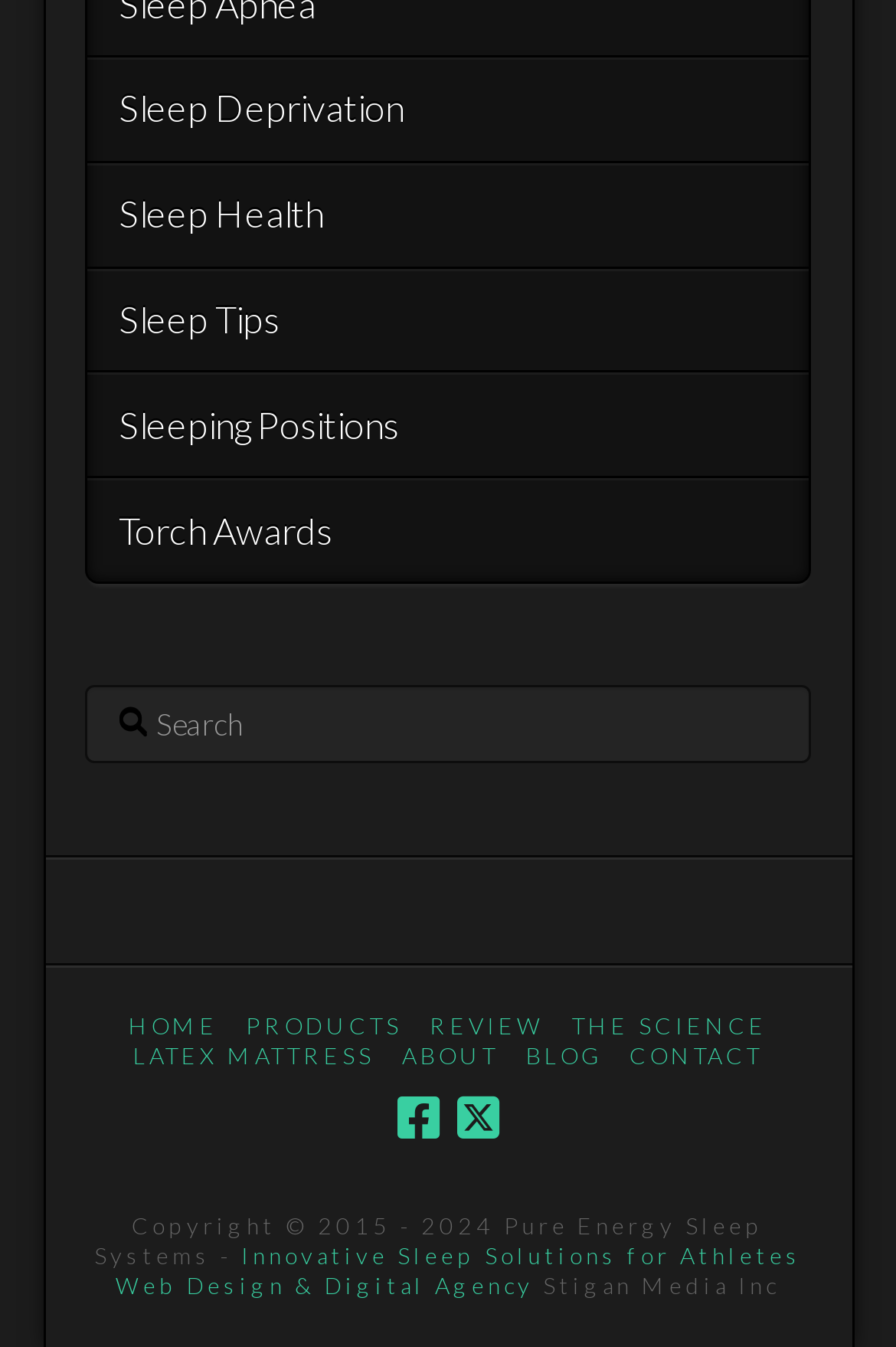Using the format (top-left x, top-left y, bottom-right x, bottom-right y), and given the element description, identify the bounding box coordinates within the screenshot: Blog

[0.587, 0.773, 0.672, 0.795]